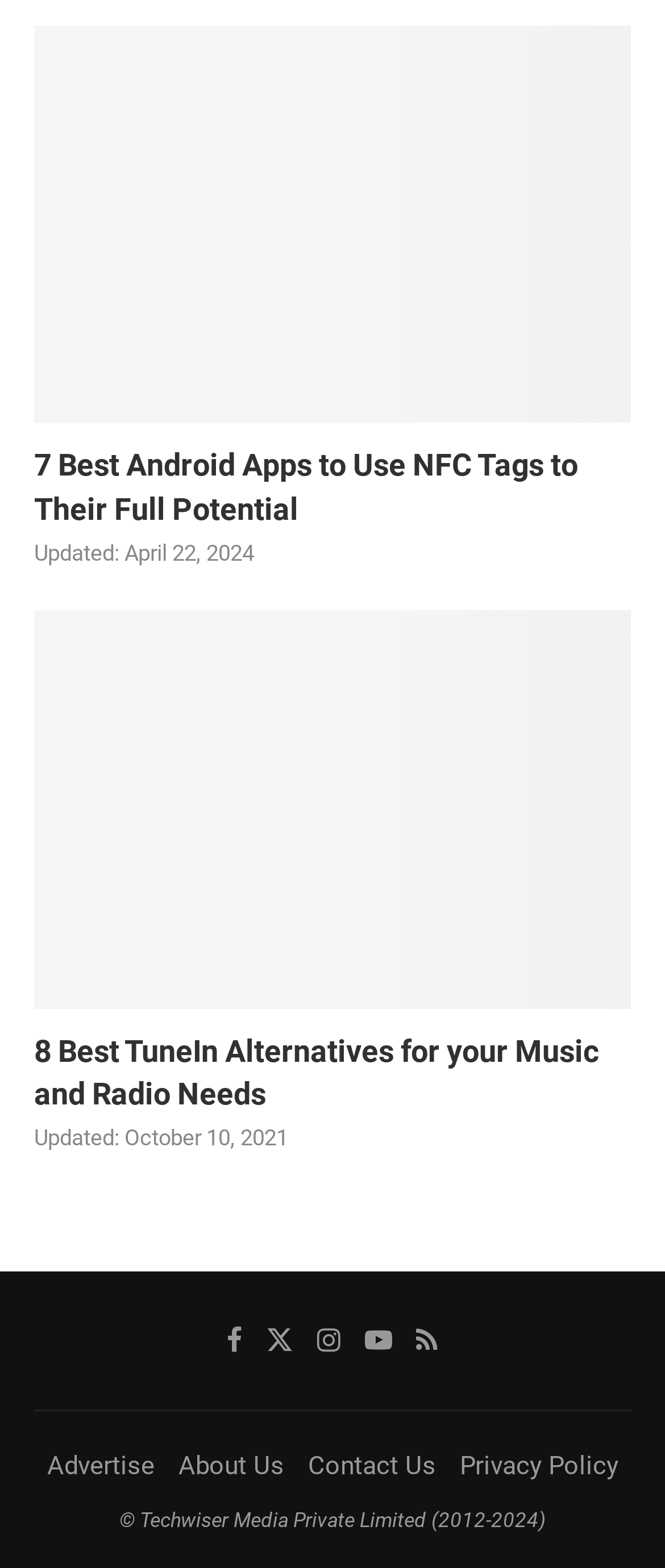What social media platforms are available?
Answer the question with as much detail as you can, using the image as a reference.

The social media platforms available can be found by looking at the links at the bottom of the webpage, which are 'Facebook', 'Twitter', 'Instagram', and 'Youtube'.